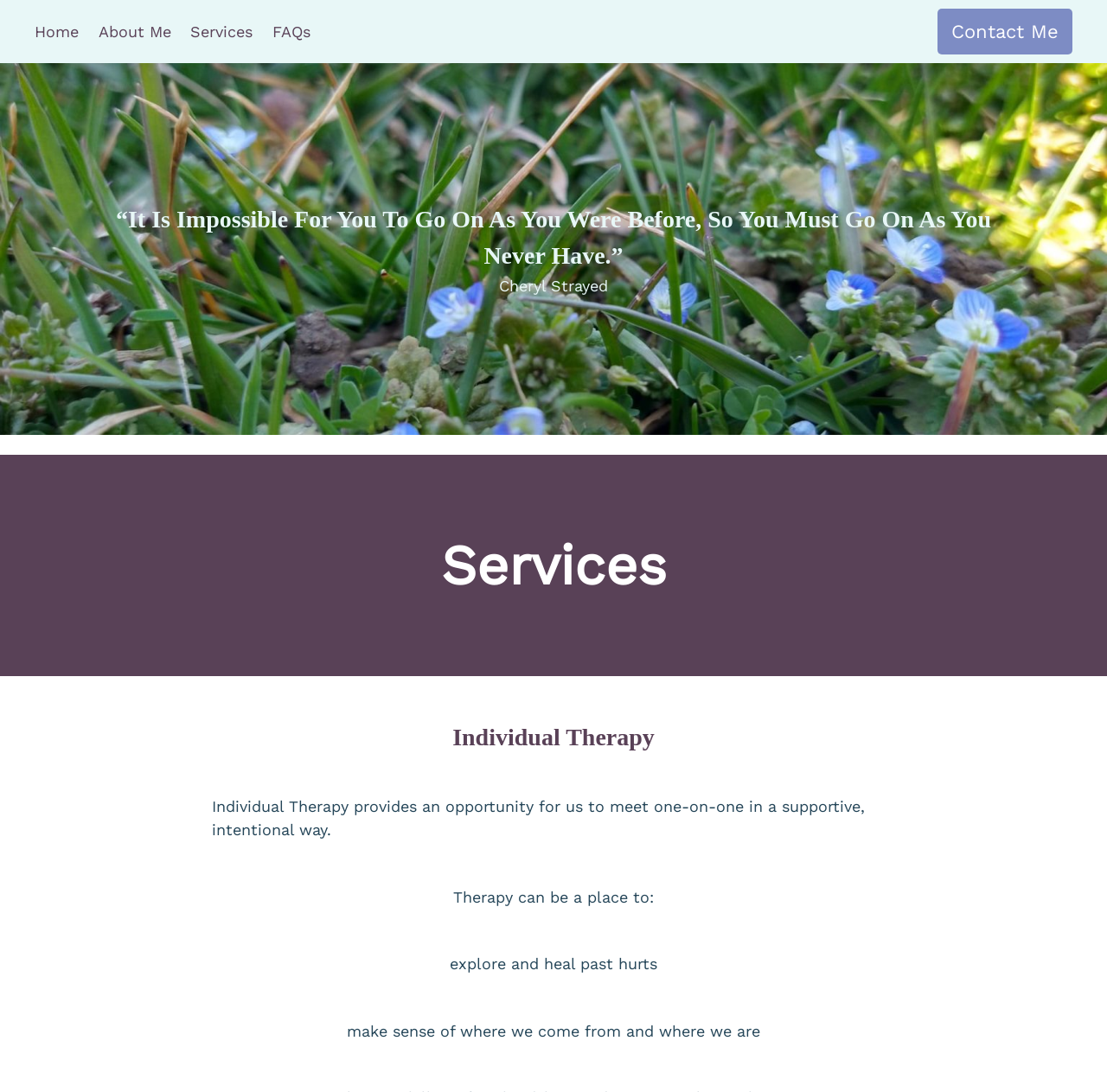Please find the bounding box for the UI component described as follows: "About Me".

[0.089, 0.018, 0.154, 0.04]